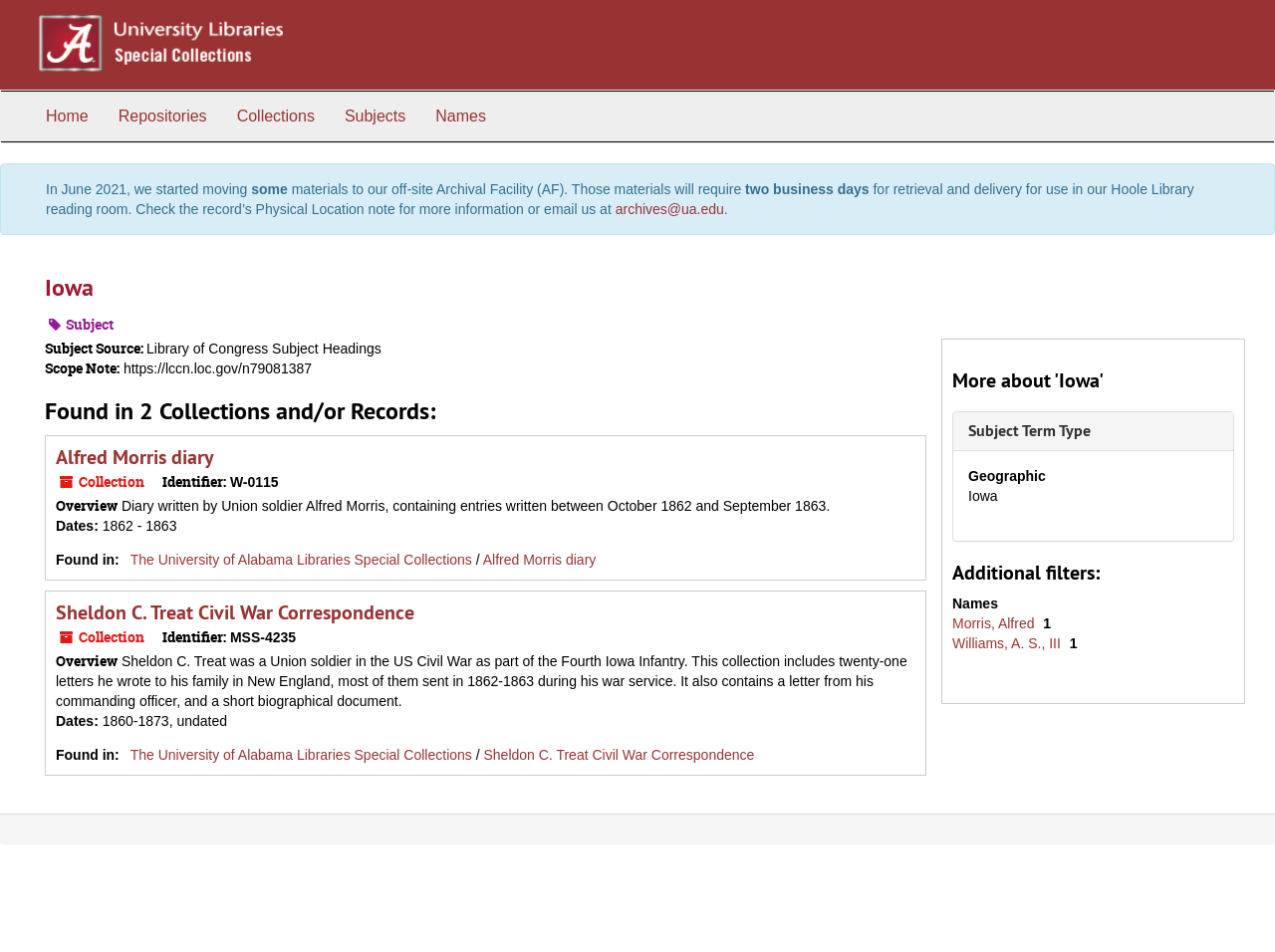Using the provided description Before You Sell, find the bounding box coordinates for the UI element. Provide the coordinates in (top-left x, top-left y, bottom-right x, bottom-right y) format, ensuring all values are between 0 and 1.

None